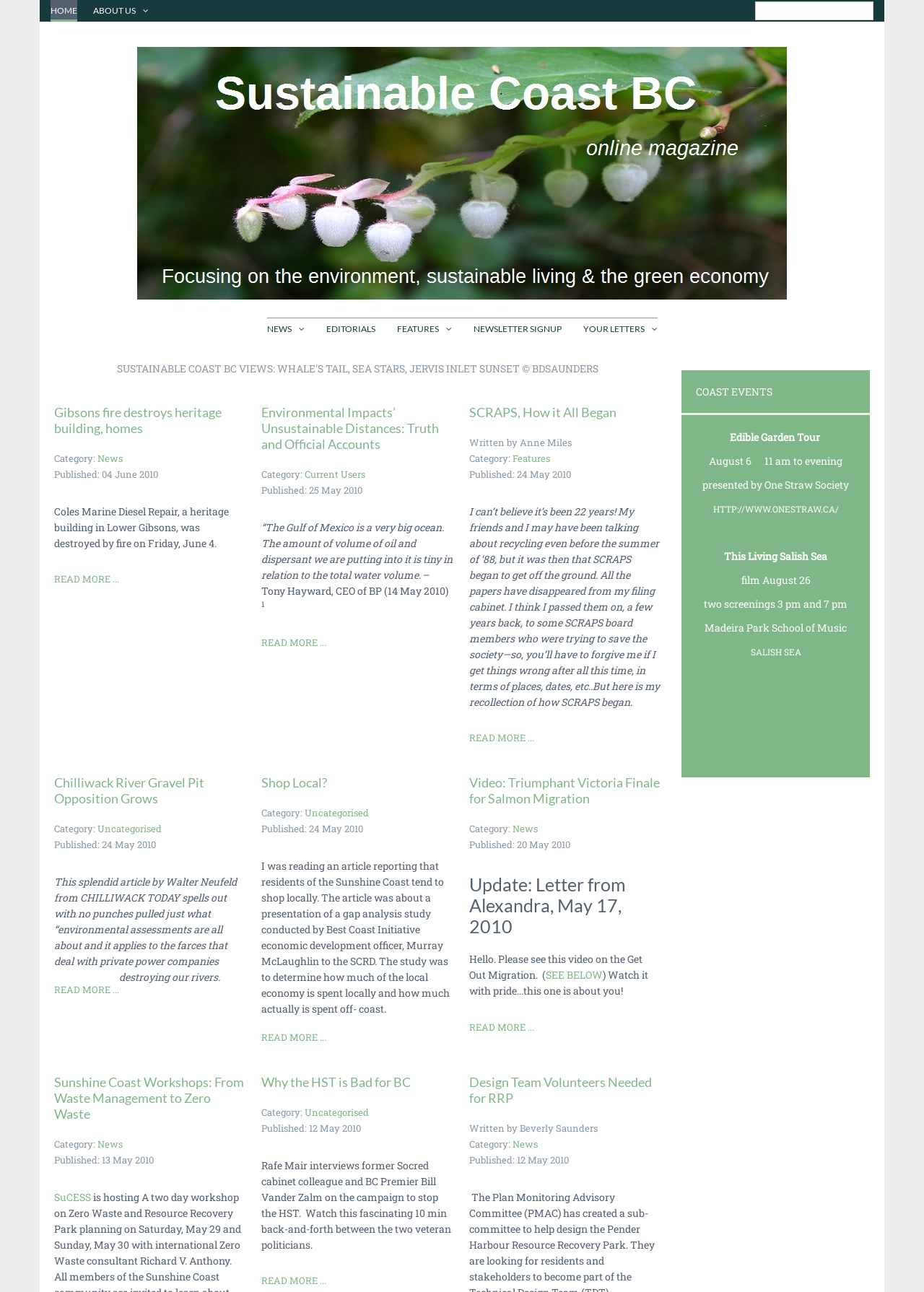What is the name of the website?
Answer with a single word or phrase, using the screenshot for reference.

Sustainable Coast BC Views